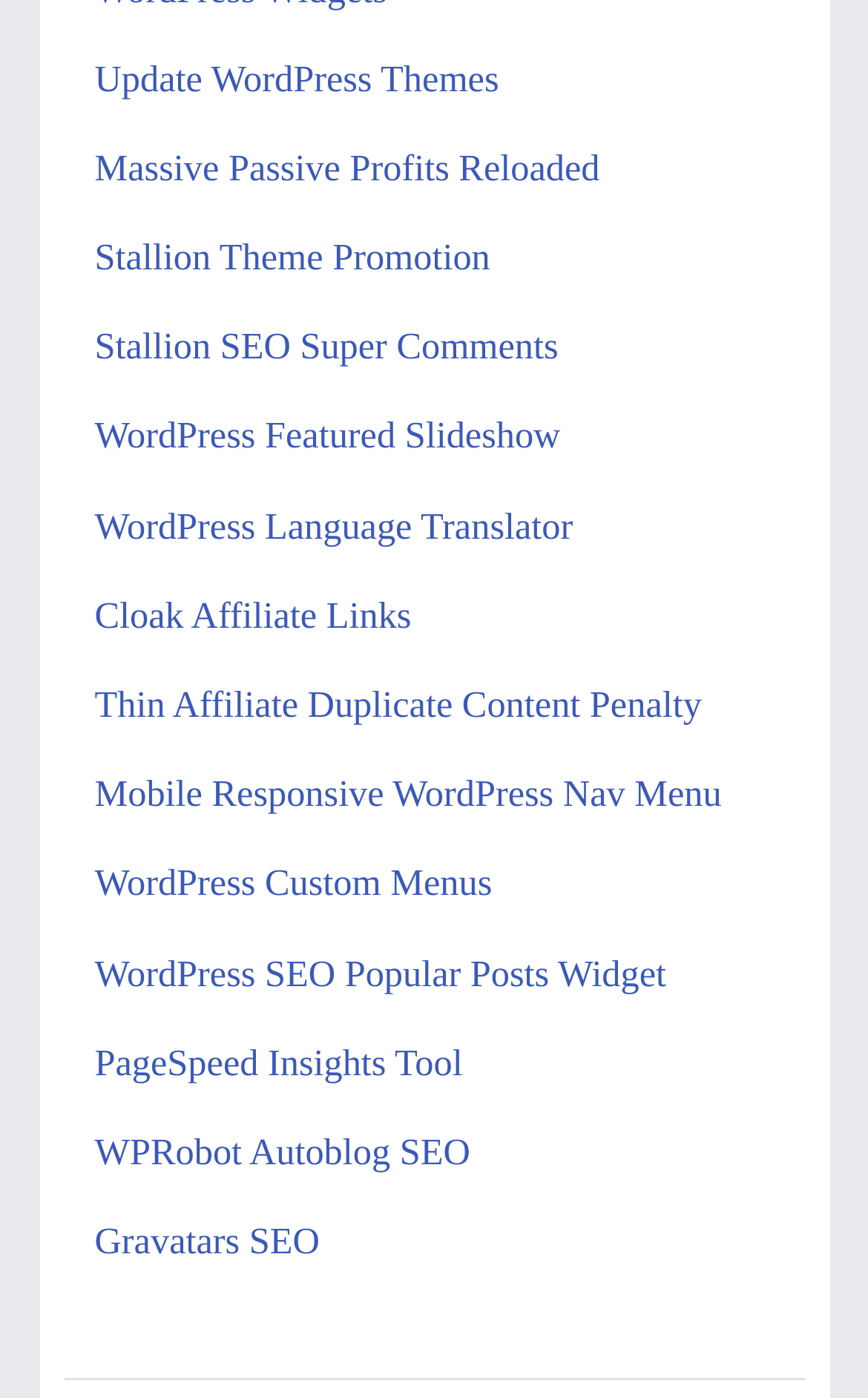Please mark the clickable region by giving the bounding box coordinates needed to complete this instruction: "Check out WordPress Featured Slideshow".

[0.109, 0.297, 0.646, 0.327]